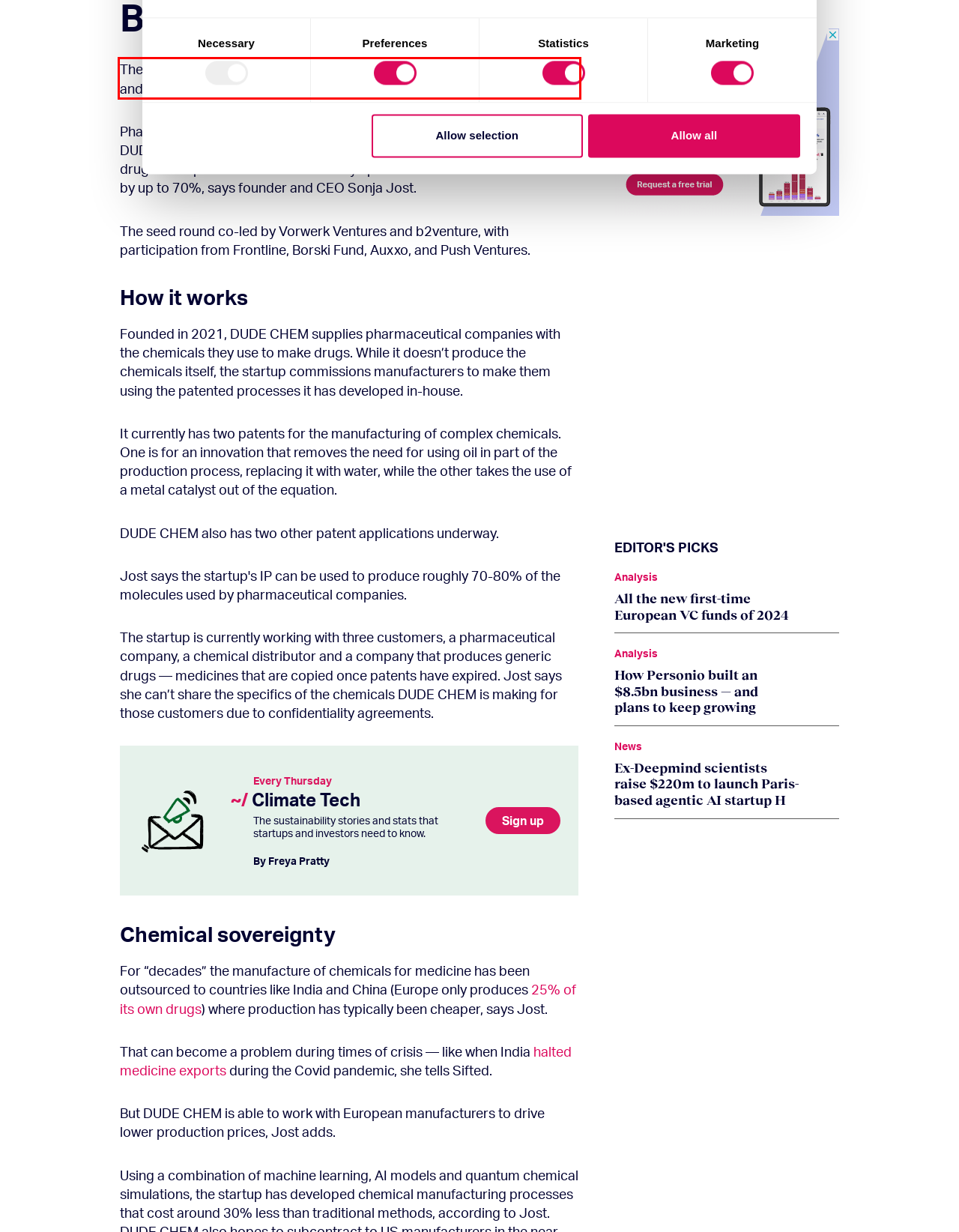Using the provided webpage screenshot, identify and read the text within the red rectangle bounding box.

The startup says it can reduce the cost of chemical manufacturing by 30%, and make the process more environmentally friendly.